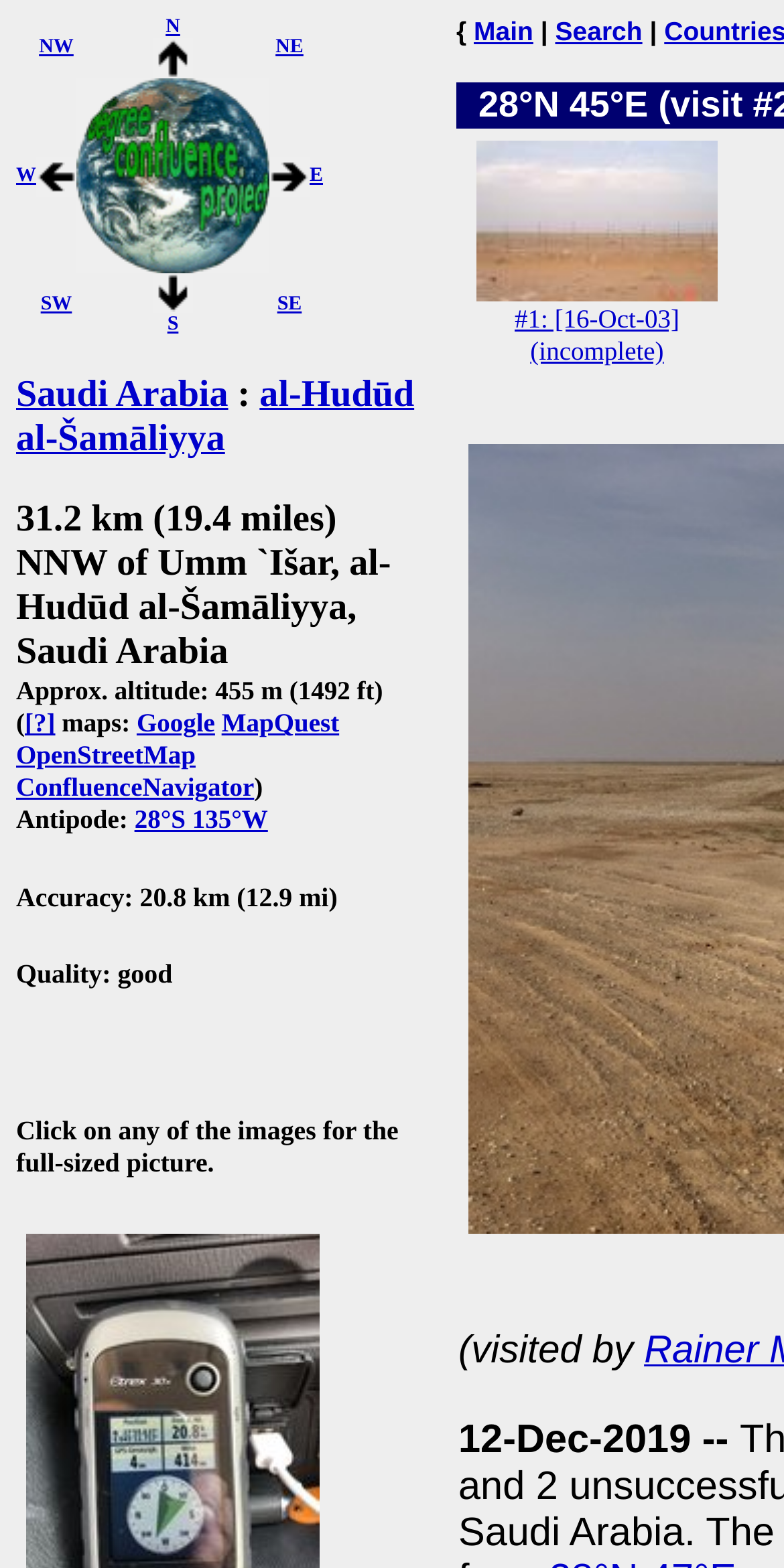Analyze the image and deliver a detailed answer to the question: What is the location of the confluence?

The location of the confluence can be found in the heading 'Saudi Arabia : al-Hudūd al-Šamāliyya' which indicates that the confluence is located in Saudi Arabia.